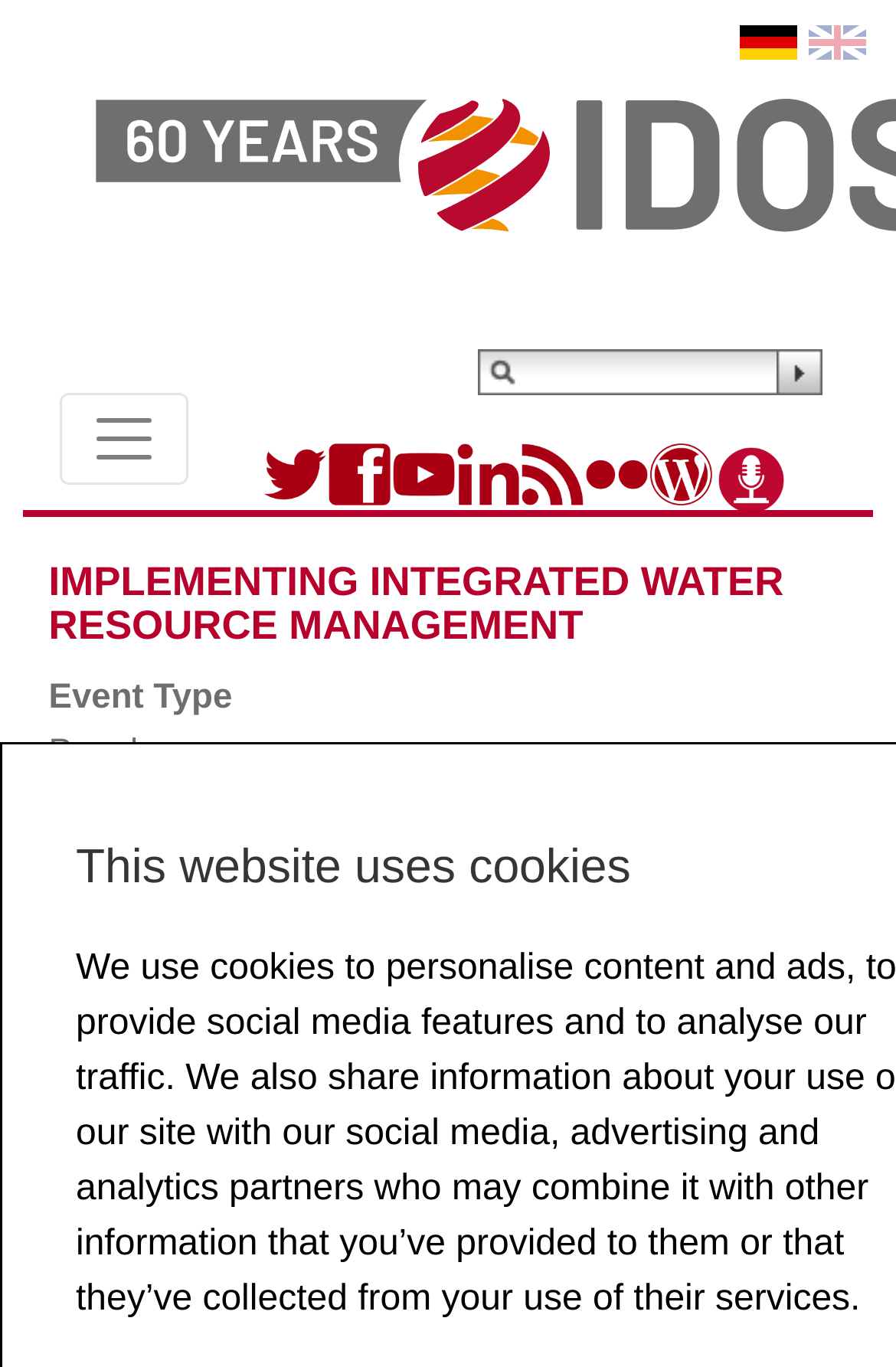By analyzing the image, answer the following question with a detailed response: What is the name of the project that organized the event?

I read the text under the 'Organiser' section, which mentions 'Global Water System Project (GWSP) with the financial support of the German Federal Ministry of Education and Research (BMBF)', so the project that organized the event is the Global Water System Project.